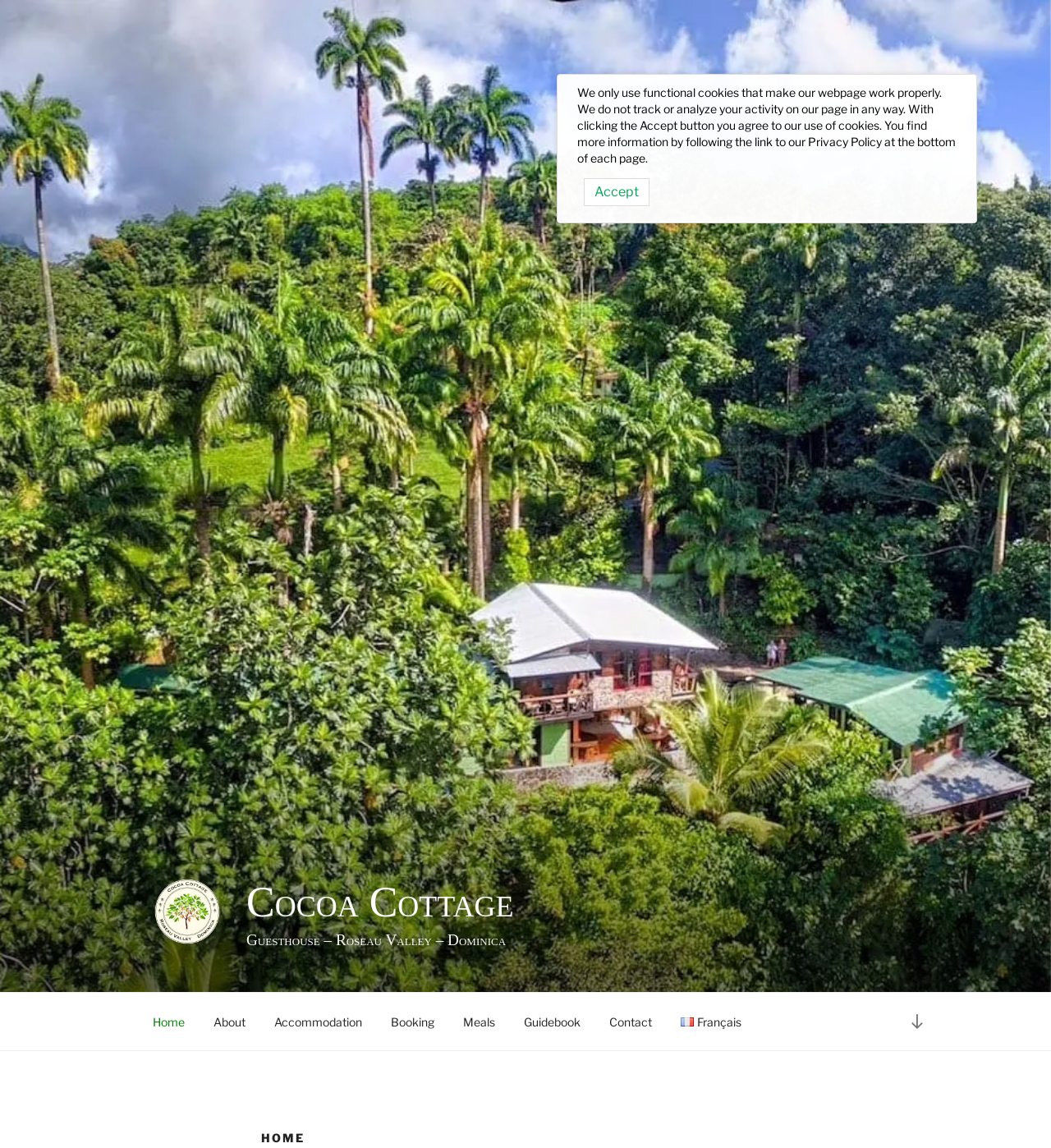Identify the bounding box coordinates for the element that needs to be clicked to fulfill this instruction: "go to the Home page". Provide the coordinates in the format of four float numbers between 0 and 1: [left, top, right, bottom].

[0.131, 0.872, 0.189, 0.907]